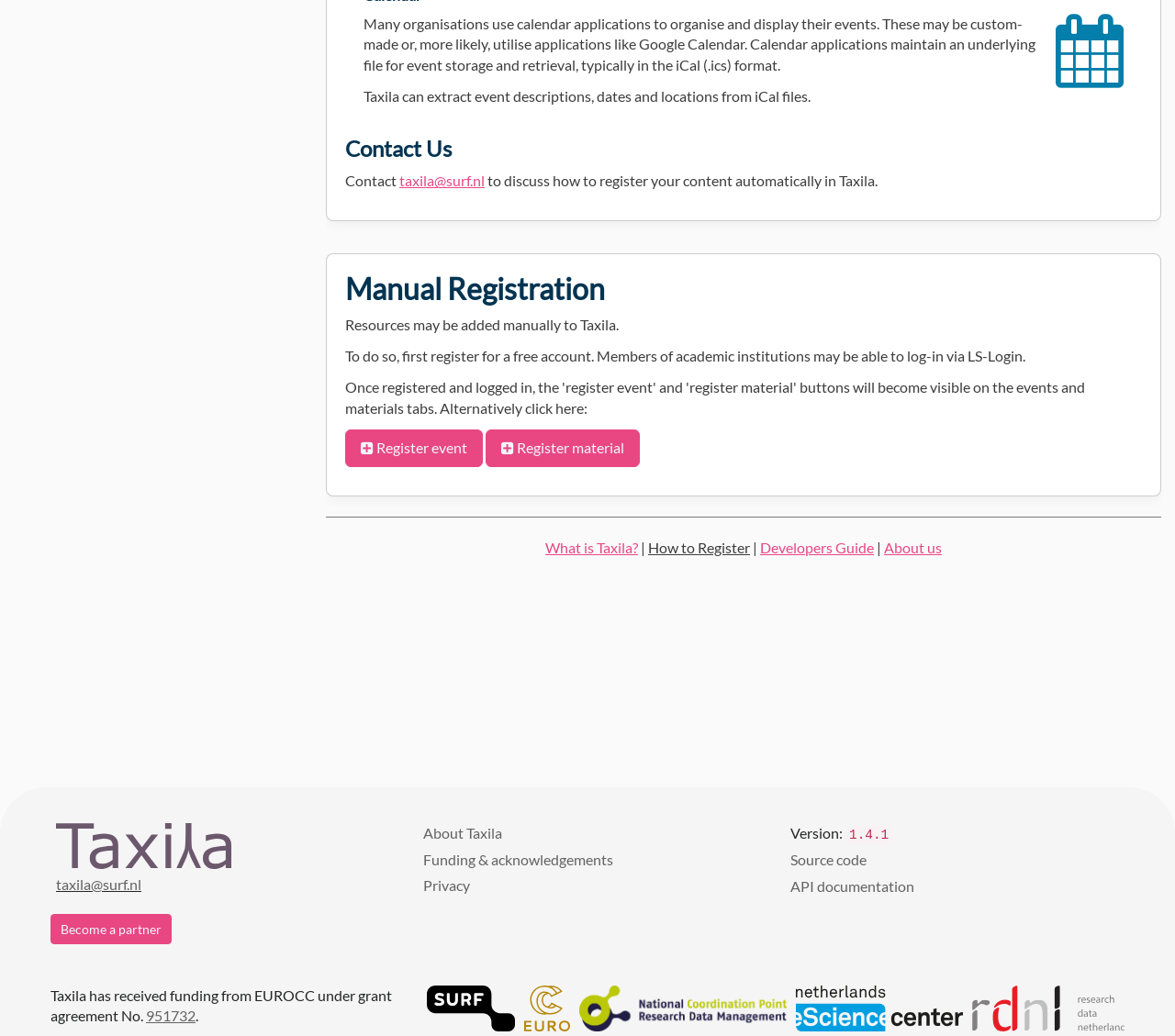What is the version of Taxila?
Look at the image and provide a detailed response to the question.

The webpage displays the version number of Taxila at the bottom, which is 1.4.1, indicating the current version of the application.